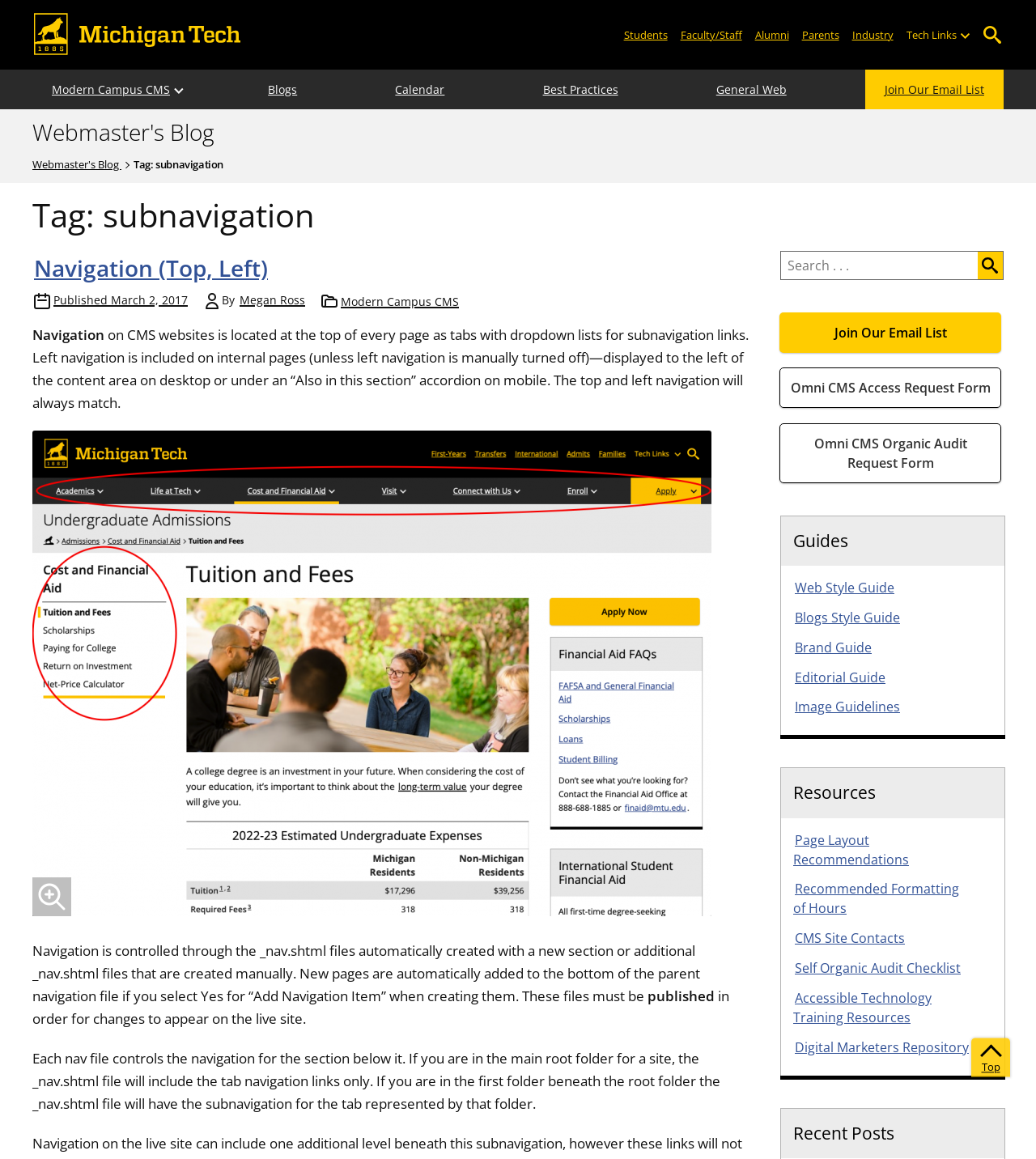Specify the bounding box coordinates of the element's region that should be clicked to achieve the following instruction: "Open the search box". The bounding box coordinates consist of four float numbers between 0 and 1, in the format [left, top, right, bottom].

[0.946, 0.02, 0.969, 0.04]